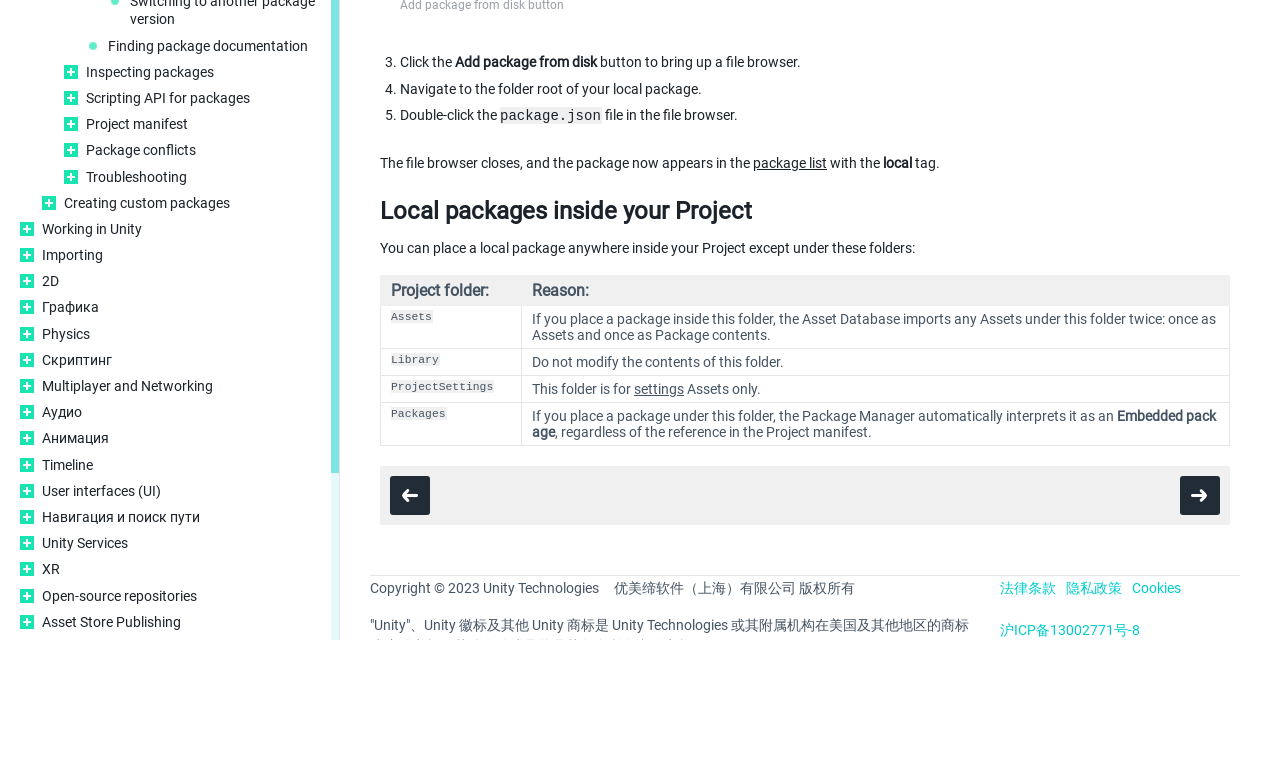Locate the bounding box of the UI element described by: "contact form online" in the given webpage screenshot.

None